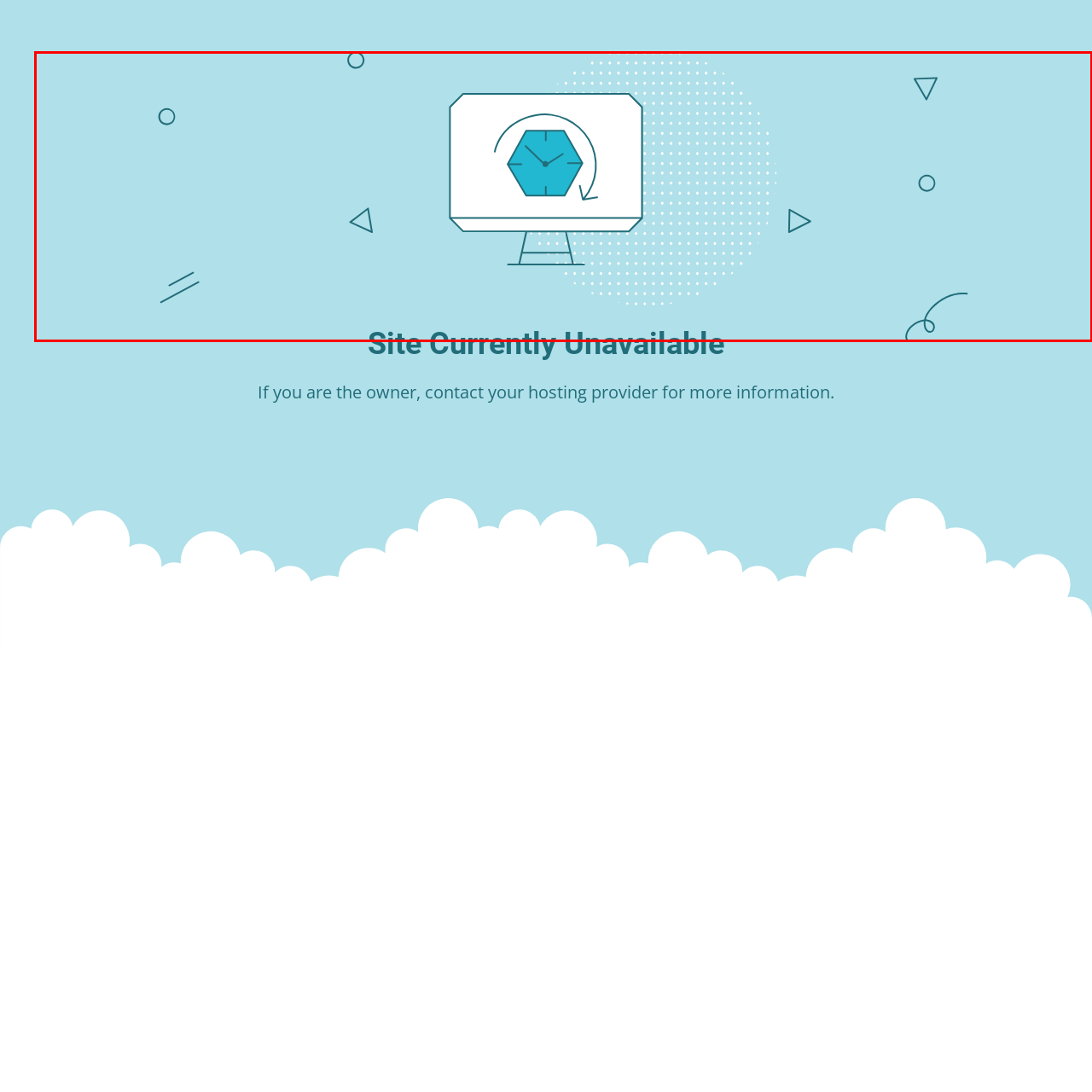Please provide a comprehensive description of the image that is enclosed within the red boundary.

The image features a stylized graphic of a computer monitor displaying a hexagonal clock symbol, suggesting a theme of time management or downtime. The monitor is surrounded by a soft blue background, accented by various geometric shapes, including dots and triangles, creating a modern and playful atmosphere. Below the graphic, in bold, clear font, the text "Site Currently Unavailable" conveys an important message about the unavailability of the website. This combination of visual elements effectively communicates both the technical issue at hand and the modernity of the design.